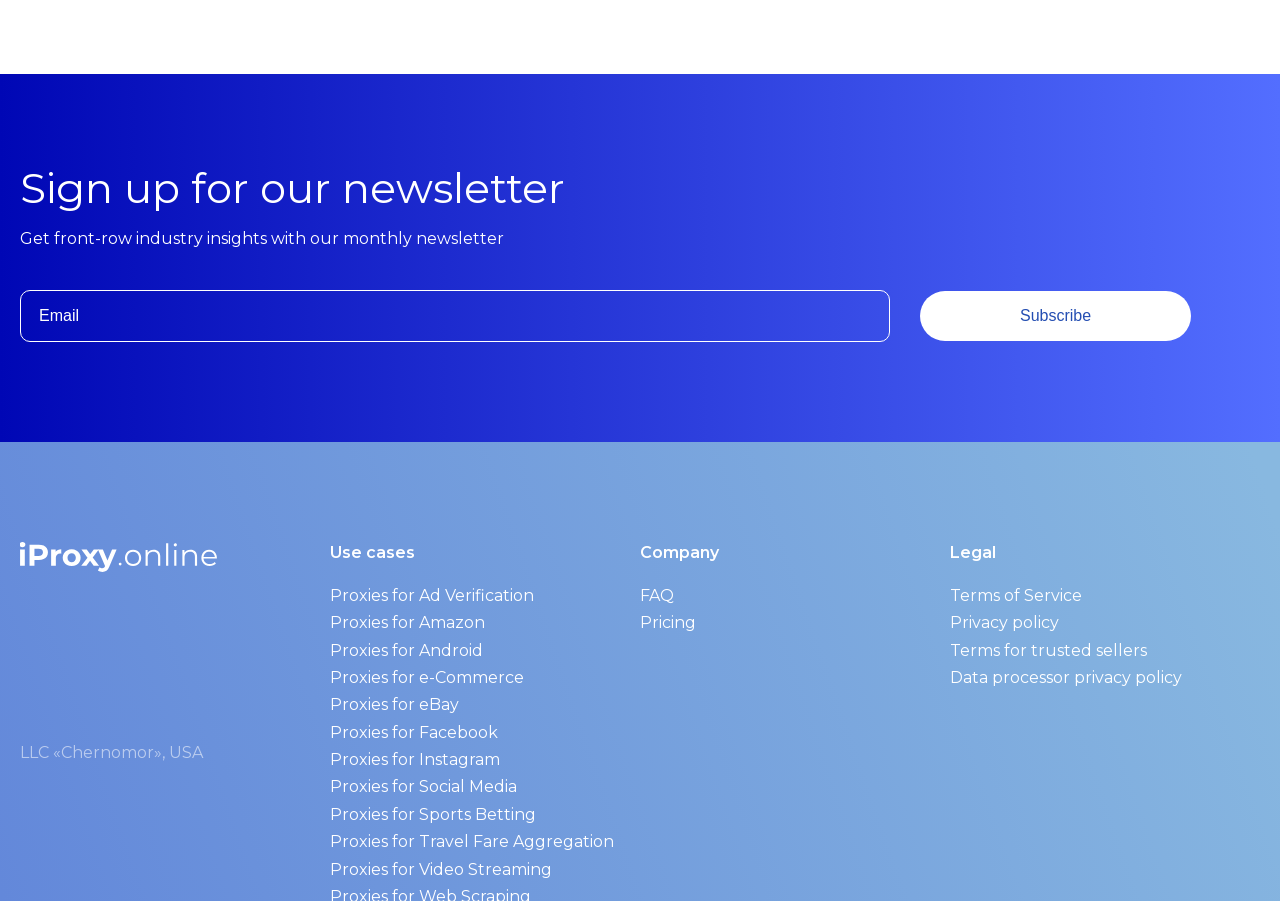Please determine the bounding box coordinates for the element that should be clicked to follow these instructions: "Go to Home page".

None